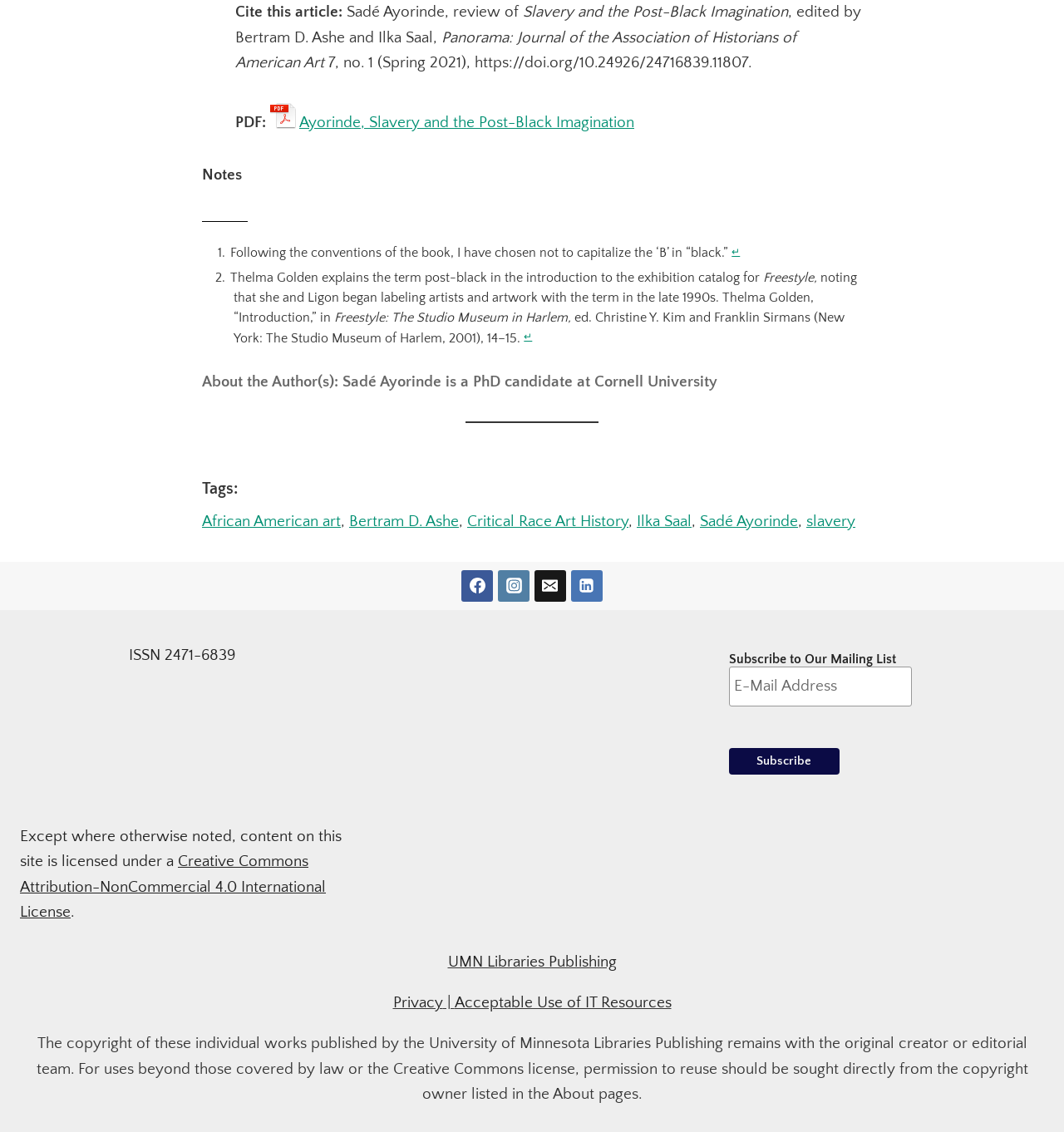Who is the author of the article?
We need a detailed and exhaustive answer to the question. Please elaborate.

The author of the article is mentioned in the text 'Sadé Ayorinde, review of Slavery and the Post-Black Imagination' which is located at the top of the webpage. Additionally, there is a section 'About the Author(s):' that provides more information about the author.